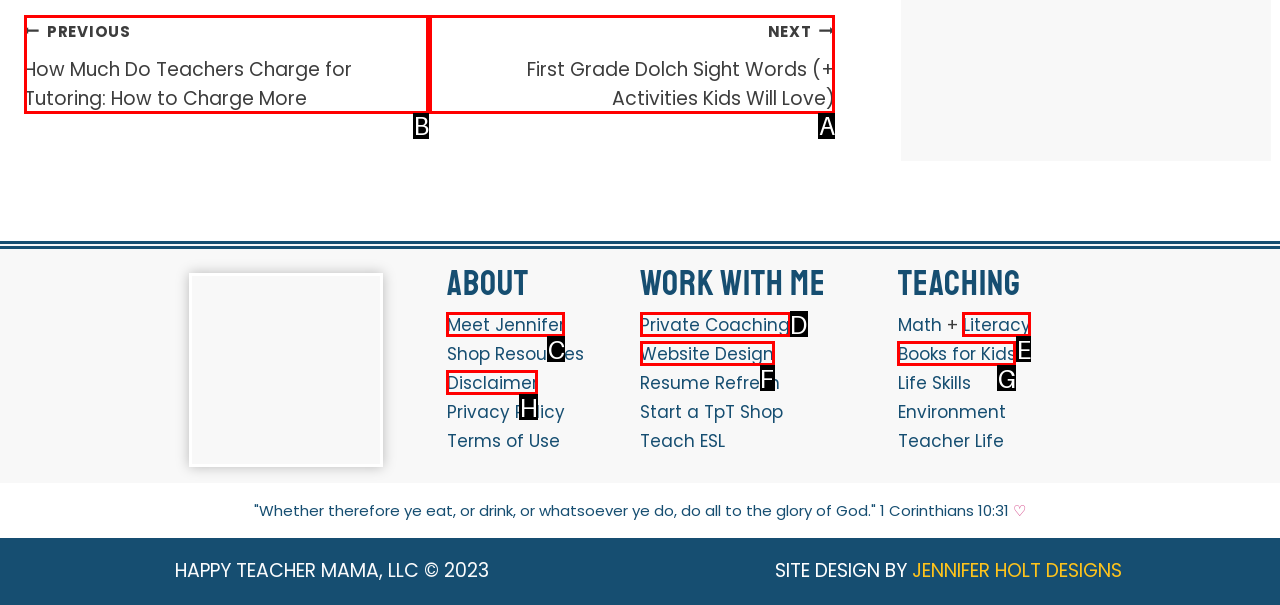Tell me which one HTML element I should click to complete the following task: Click on the 'PREVIOUS' link Answer with the option's letter from the given choices directly.

B